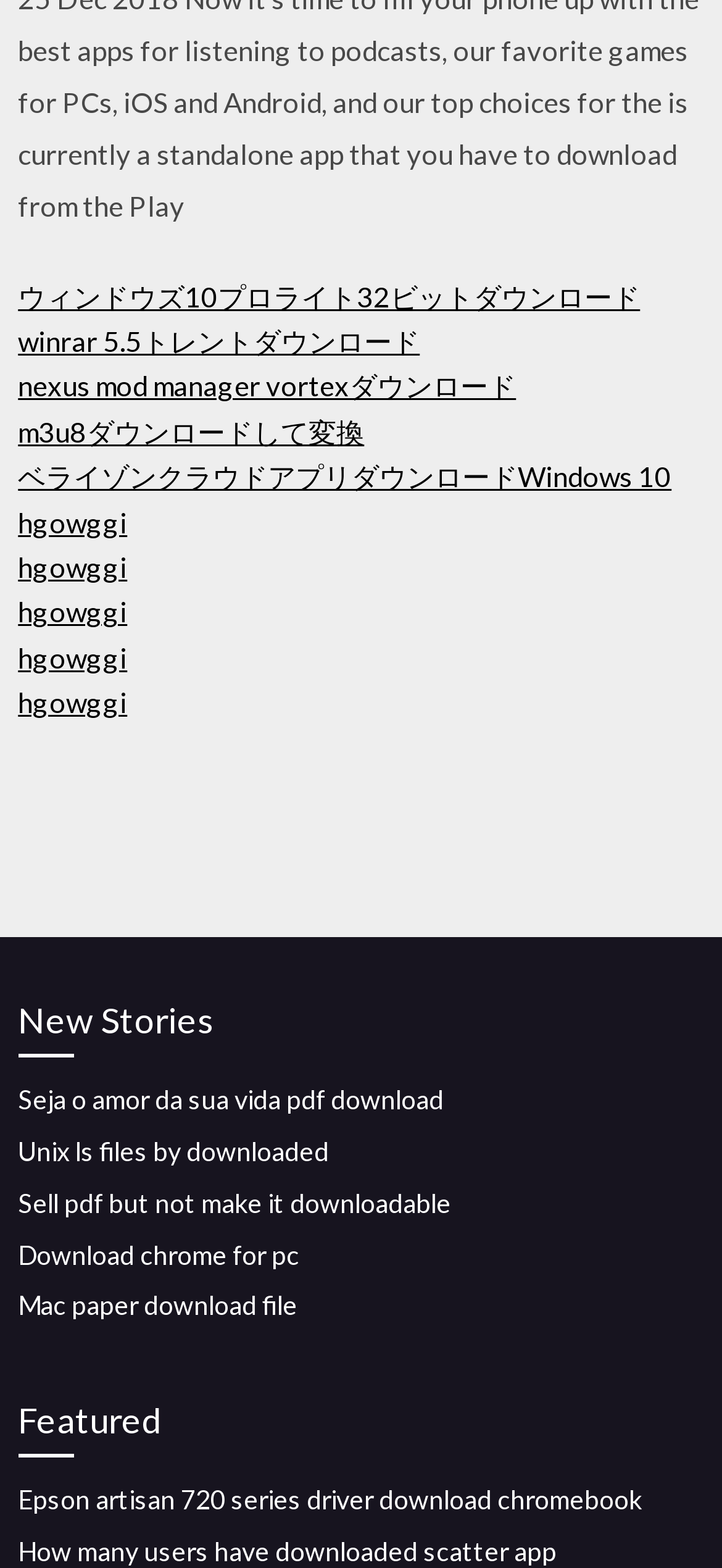Please identify the bounding box coordinates of the clickable region that I should interact with to perform the following instruction: "Get WinRAR 5.5 torrent download". The coordinates should be expressed as four float numbers between 0 and 1, i.e., [left, top, right, bottom].

[0.025, 0.207, 0.581, 0.228]